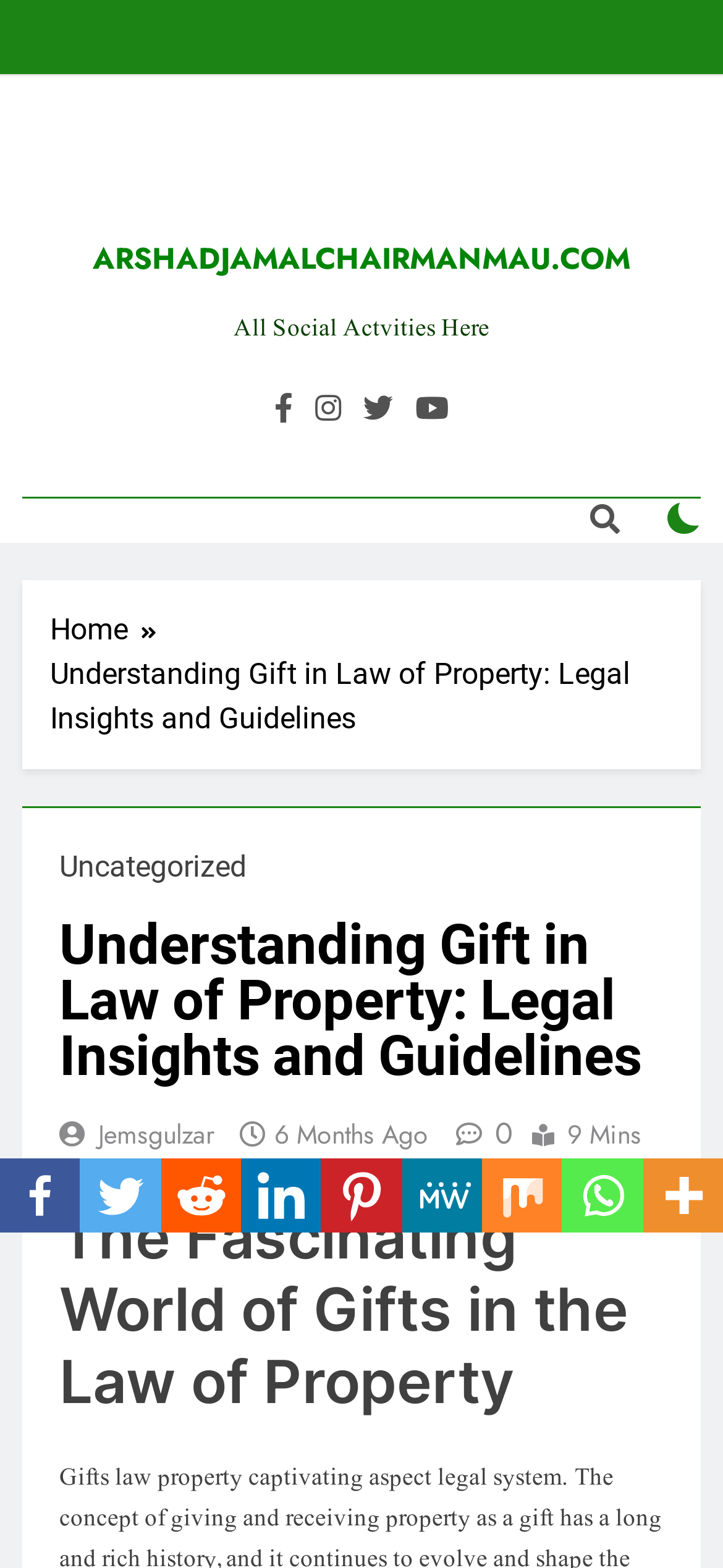How many social media links are present?
Examine the webpage screenshot and provide an in-depth answer to the question.

I counted the number of social media links by looking at the links with icons such as Facebook, Twitter, Reddit, Linkedin, Pinterest, MeWe, Mix, and Whatsapp, which are located at the bottom of the webpage with bounding box coordinates ranging from [0.0, 0.739, 0.111, 0.786] to [0.889, 0.739, 1.0, 0.786].